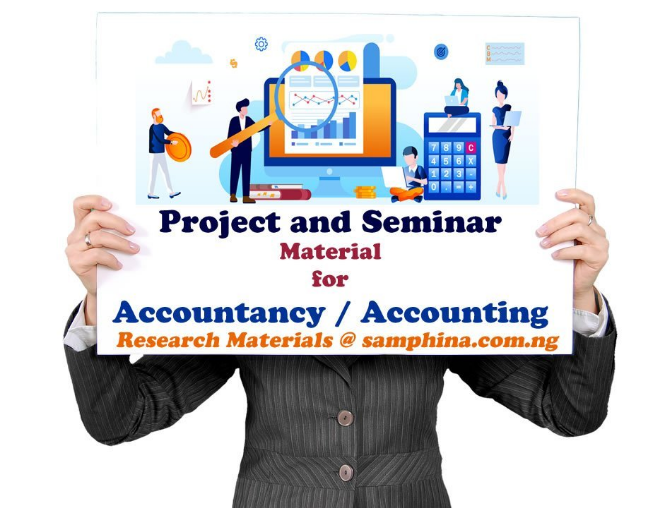Generate a detailed caption that encompasses all aspects of the image.

The image features a person in formal attire holding a sign that emphasizes "Project and Seminar Material for Accountancy / Accounting." The design is vibrant and conveys a professional educational theme, featuring various illustrations related to academic research, such as charts, graphs, and laptops. This visual is part of a larger resource aimed at providing academic materials for students, especially in the field of accountancy, with a call to action to visit the website samphina.com.ng for more research materials. The overall presentation combines a modern design aesthetic with a clear focus on educational support.